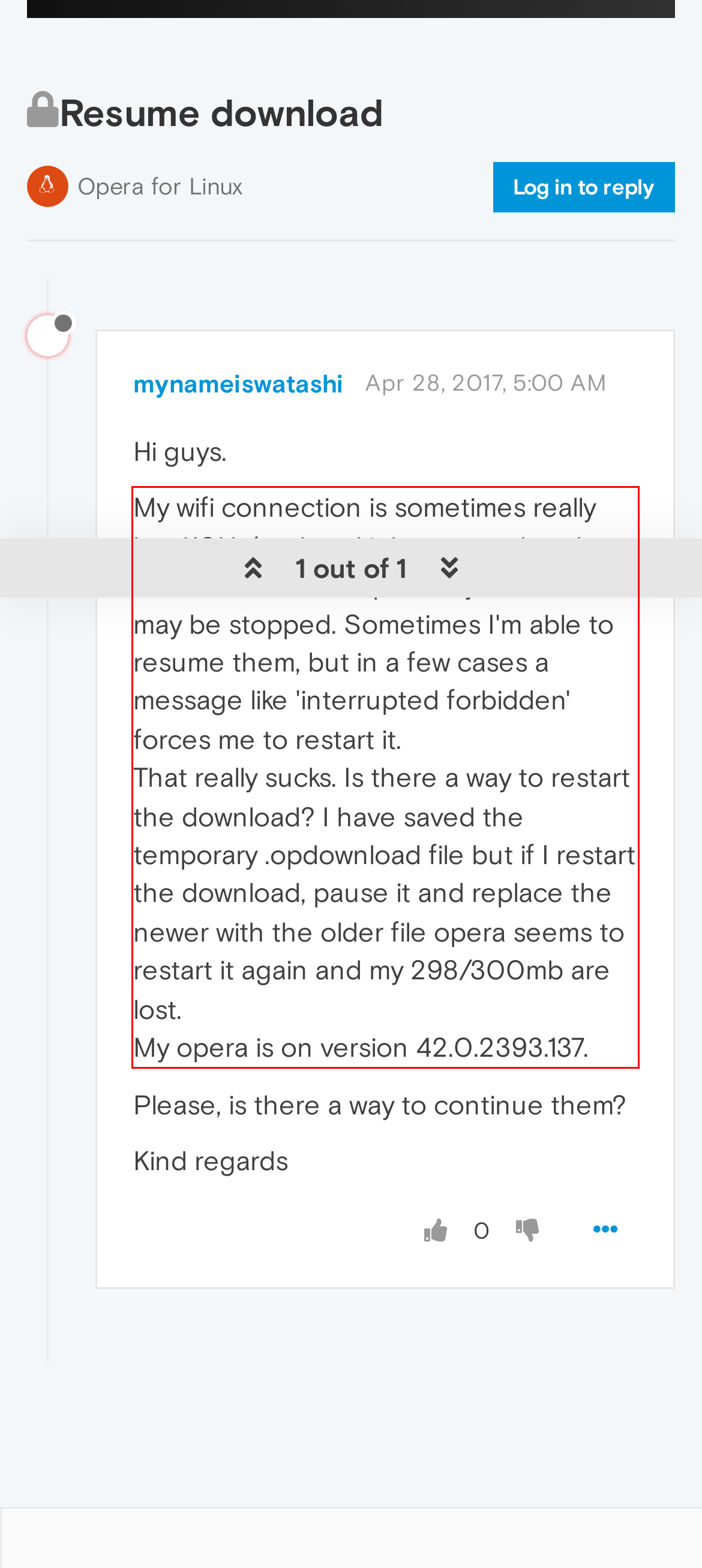Identify and transcribe the text content enclosed by the red bounding box in the given screenshot.

My wifi connection is sometimes really low (10kb/sec) and it happens, that the connection broke up. So my downloads may be stopped. Sometimes I'm able to resume them, but in a few cases a message like 'interrupted forbidden' forces me to restart it. That really sucks. Is there a way to restart the download? I have saved the temporary .opdownload file but if I restart the download, pause it and replace the newer with the older file opera seems to restart it again and my 298/300mb are lost. My opera is on version 42.0.2393.137.